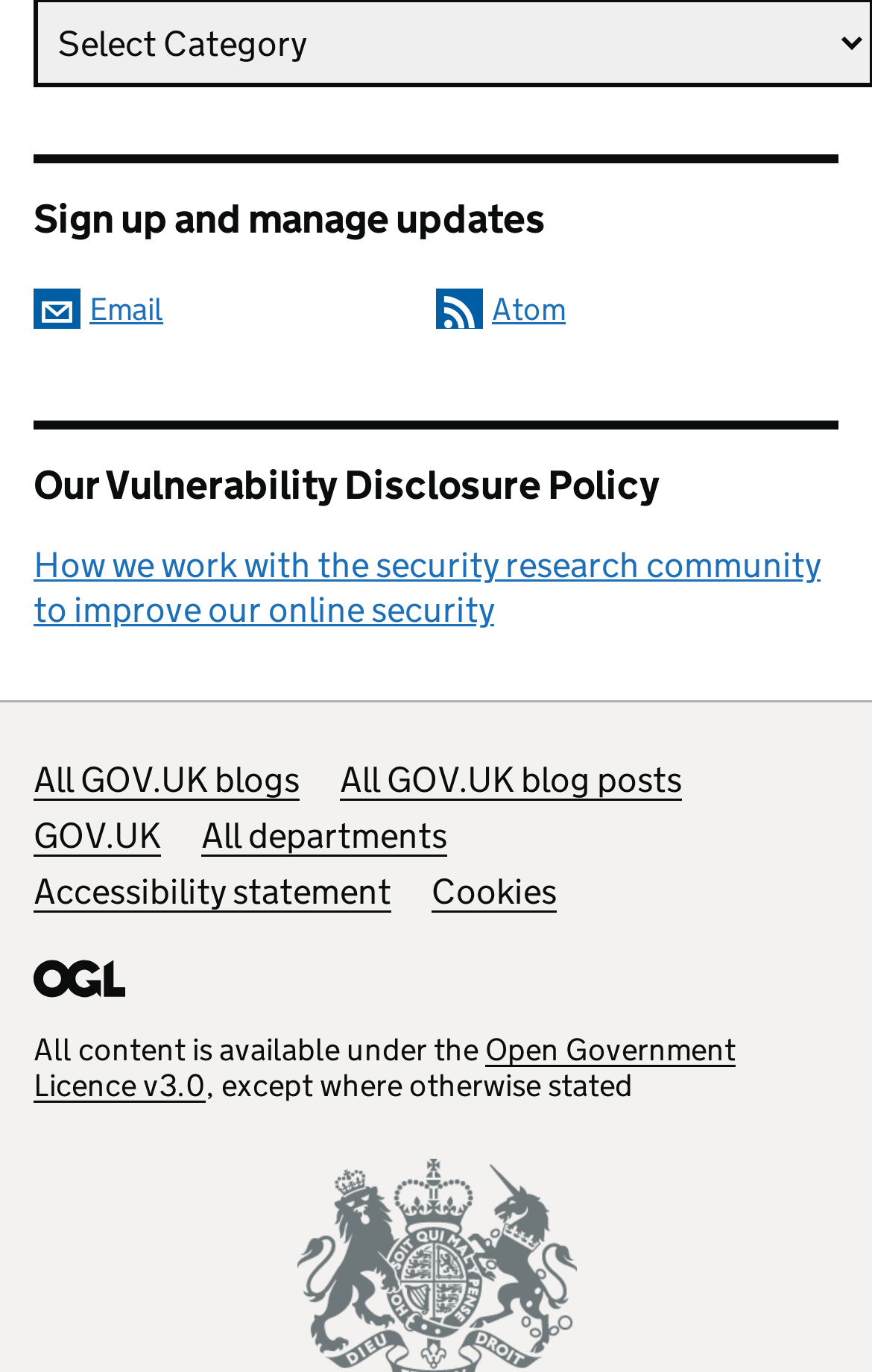Could you determine the bounding box coordinates of the clickable element to complete the instruction: "Sign up and manage updates by email"? Provide the coordinates as four float numbers between 0 and 1, i.e., [left, top, right, bottom].

[0.038, 0.211, 0.187, 0.24]